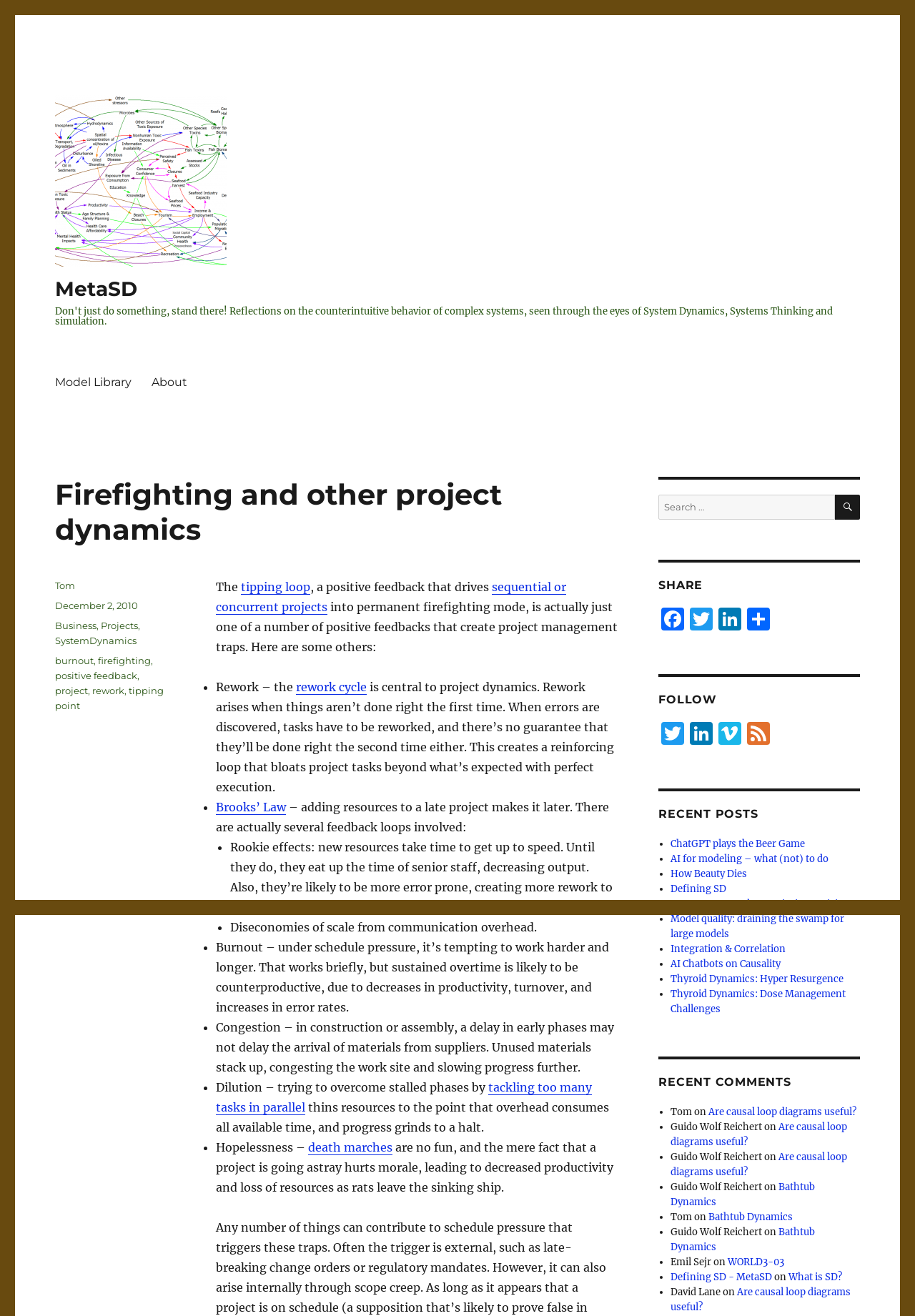Analyze the image and deliver a detailed answer to the question: What is the author of the post?

The author of the post can be found in the footer section, which is 'Tom'.